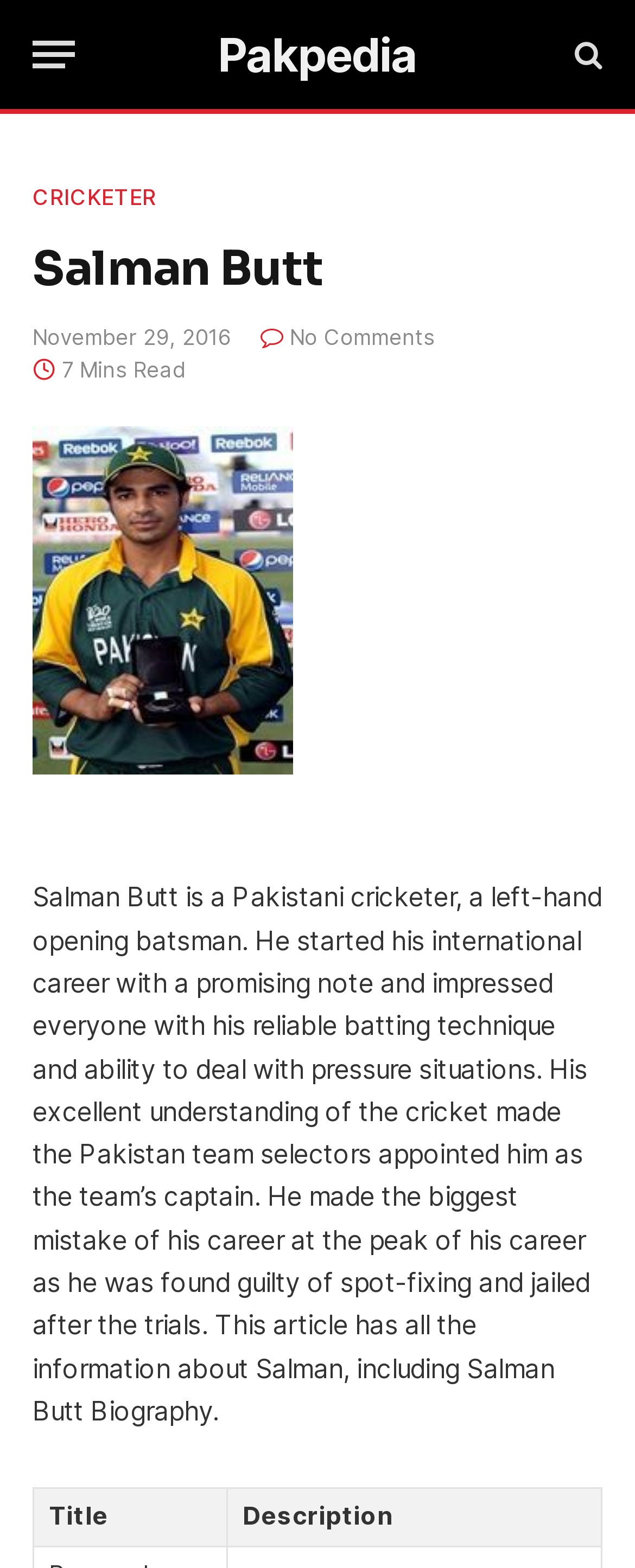Produce an extensive caption that describes everything on the webpage.

The webpage is about Salman Butt, a Pakistani cricketer. At the top left corner, there is a button labeled "Menu". Next to it, there is a link to "Pakpedia". On the top right corner, there is a link with an icon. Below these elements, there is a link to "CRICKETER" on the left side, and a heading with the title "Salman Butt" that spans across the page. 

Under the heading, there is a time element with the text "November 29, 2016" on the left side, and a link with an icon and the text "No Comments" on the right side. Below these elements, there is a text "7 Mins Read" on the left side. 

Further down, there is a link to "Salman Butt" on the left side, accompanied by an image of Salman Butt. Below the image, there are three lines of empty space, and then a paragraph of text that describes Salman Butt's career as a cricketer, including his achievements and controversies. 

At the bottom of the page, there is a table with two columns, labeled "Title" and "Description", but the table appears to be empty.